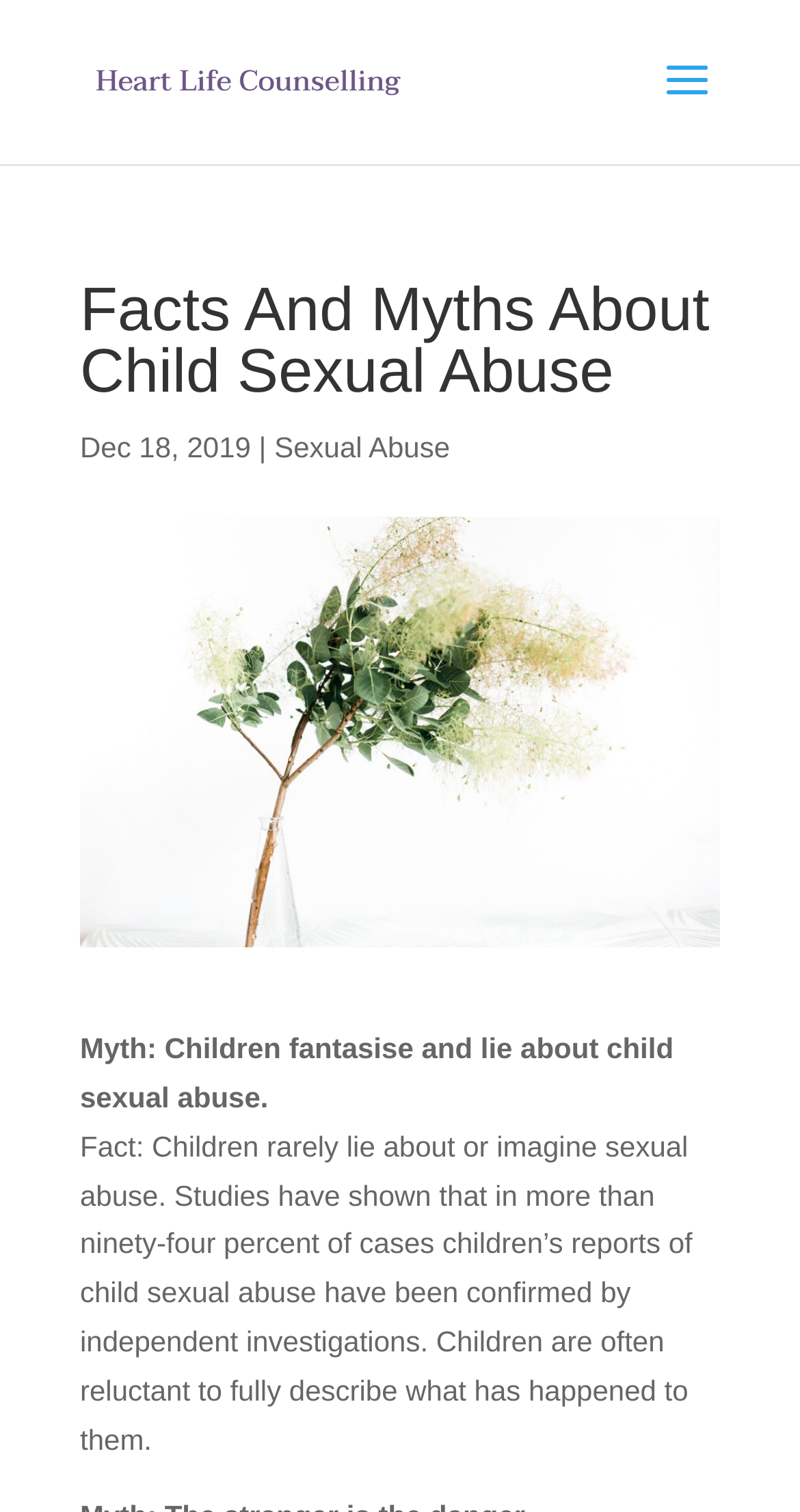What is the location of the counsellor?
Provide a fully detailed and comprehensive answer to the question.

I found the location of the counsellor by looking at the image element that contains the text 'Counsellor Chirnside Park, Victoria', which is located below the main heading and above the myth and fact section.